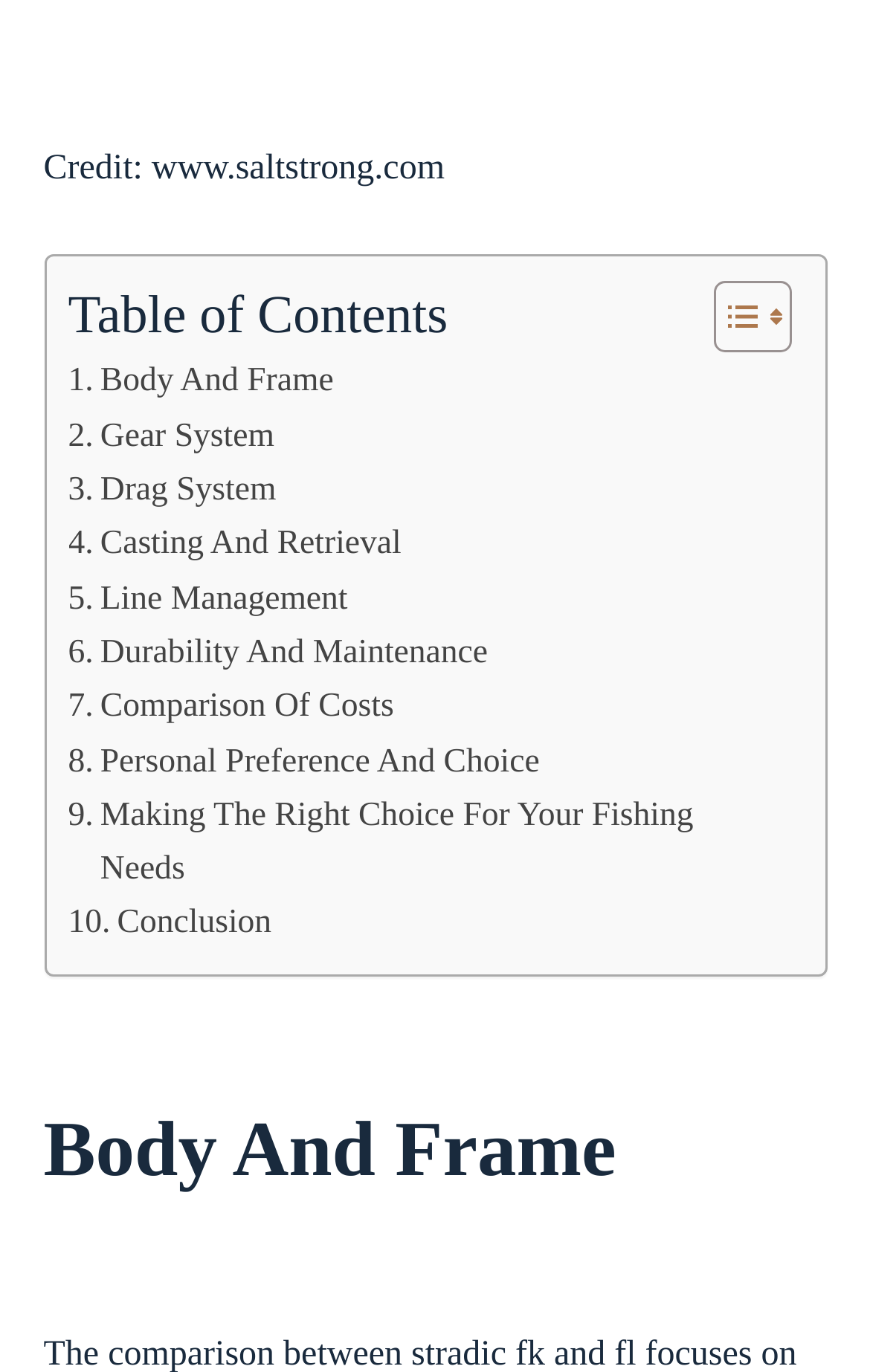Answer this question using a single word or a brief phrase:
What is the credit of the image?

www.saltstrong.com